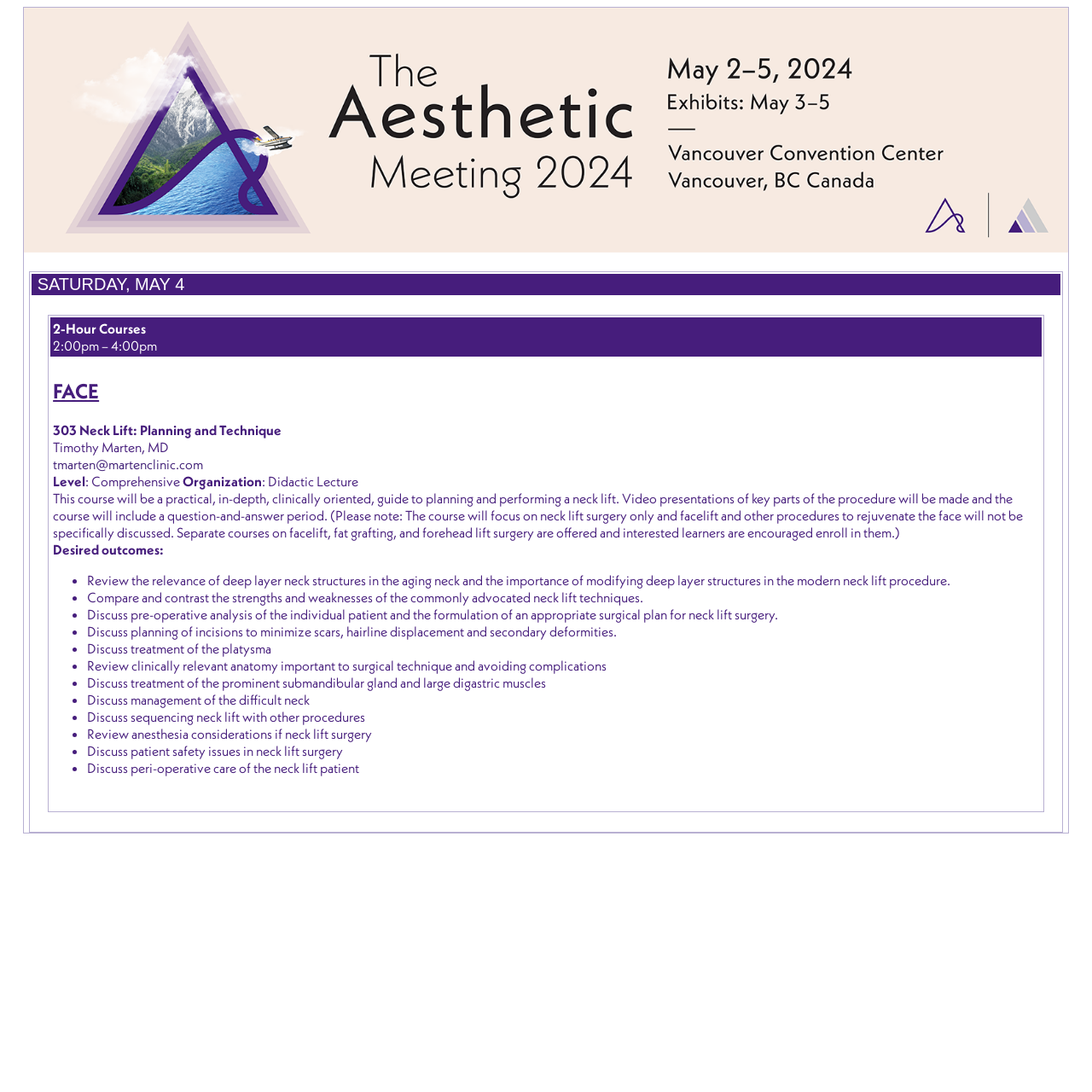Give a concise answer of one word or phrase to the question: 
What is the date of the Aesthetic Meeting 2024?

May 2-5, 2024